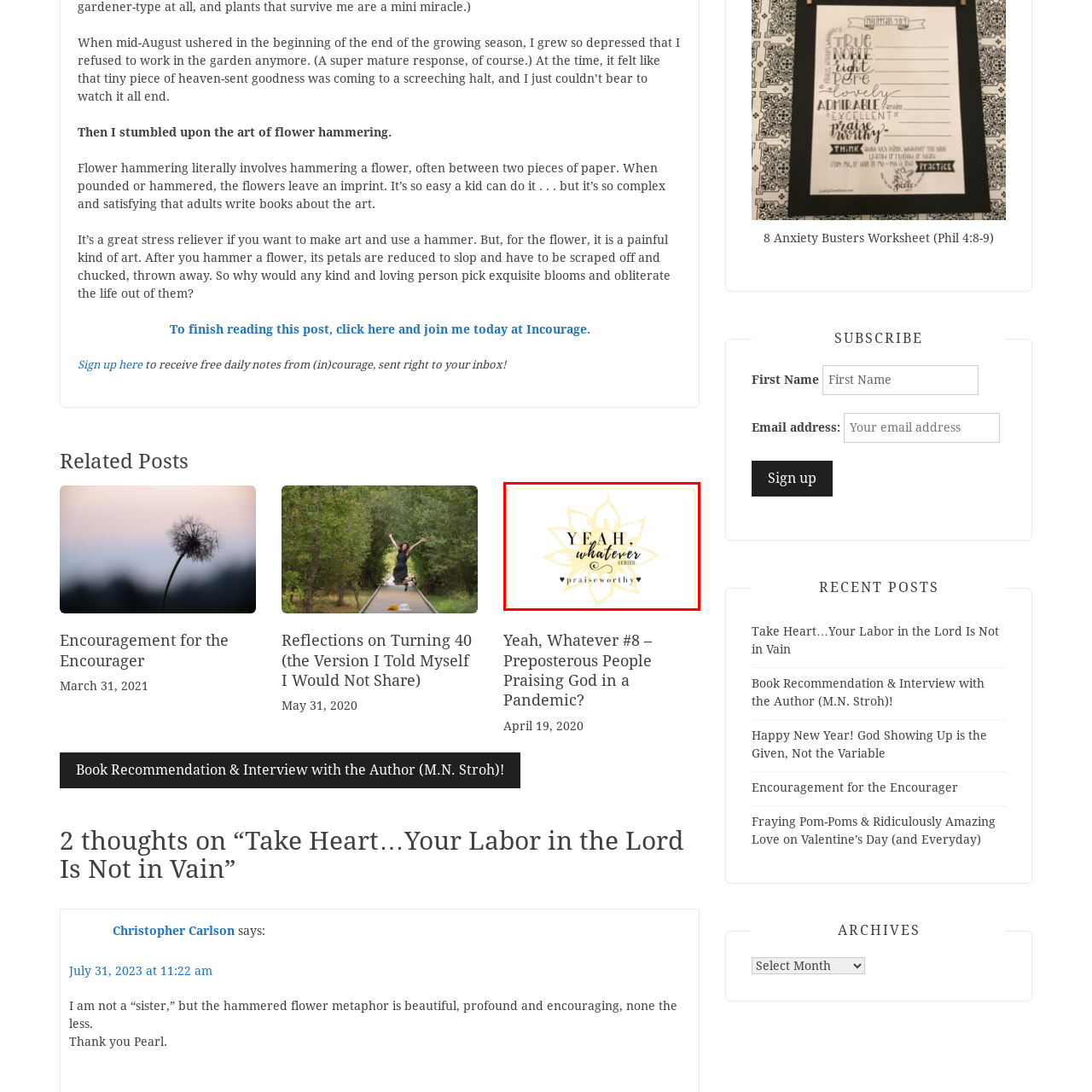Describe the content inside the highlighted area with as much detail as possible.

The image is a vibrant and artistic graphic from the "Yeah, Whatever" series, featuring a stylized flower design in soft yellow tones. At the center, the bold text reads "YEAH. whatever," emphasizing a lighthearted and affirming vibe. Below this, the word "Series" is presented in a more understated font, while "praiseworthy" appears delicately with a flourish, accentuating the theme of appreciation and encouragement. The overall design is framed with a subtle border, enhancing its appeal and inviting viewers to engage with the content, possibly related to uplifting messages or reflections from the series.